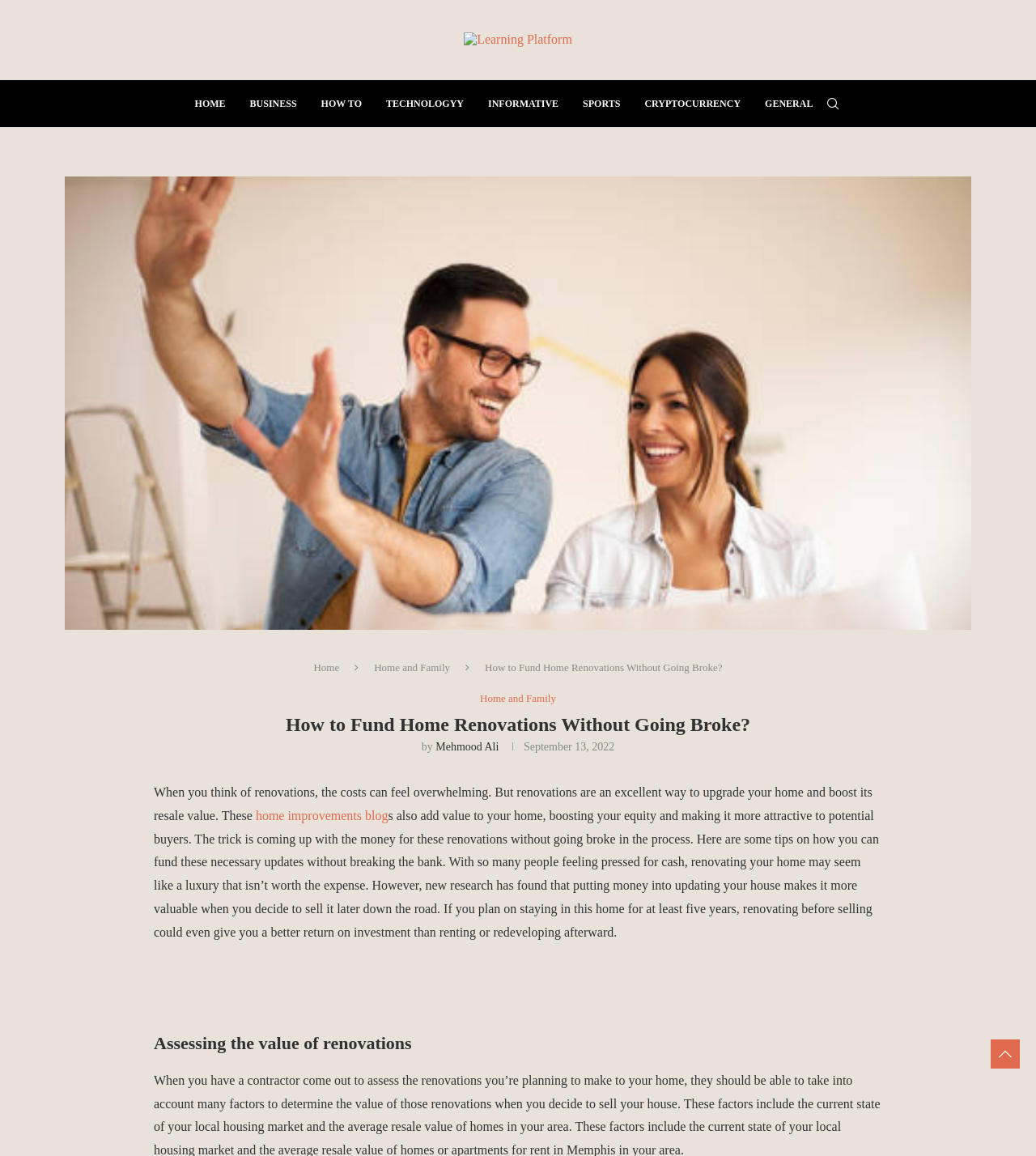How long should you plan to stay in your home to make renovations worthwhile?
Based on the image, please offer an in-depth response to the question.

The article states that if you plan on staying in this home for at least five years, renovating before selling could even give you a better return on investment than renting or redeveloping afterward.